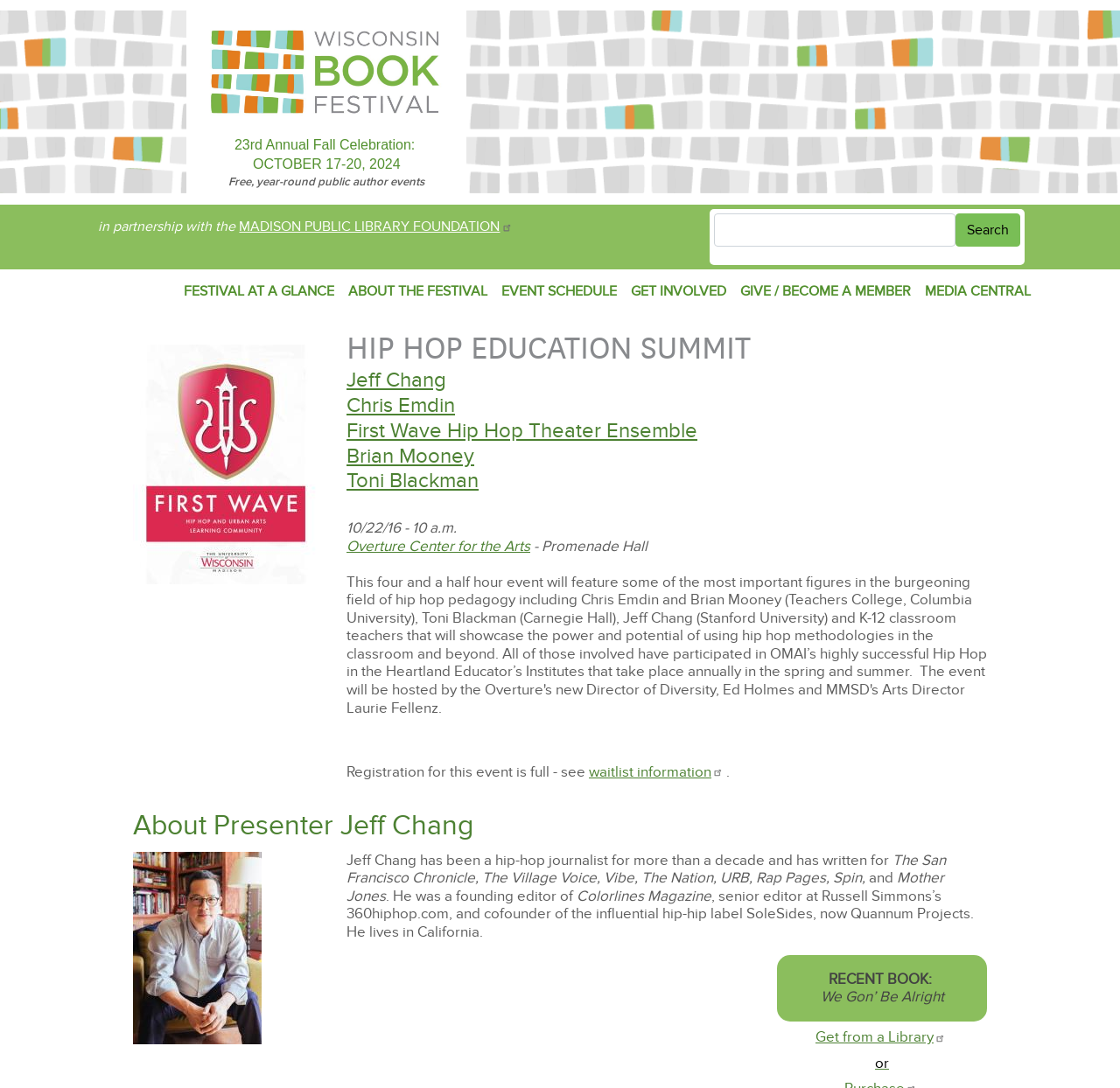Identify and extract the main heading of the webpage.

HIP HOP EDUCATION SUMMIT